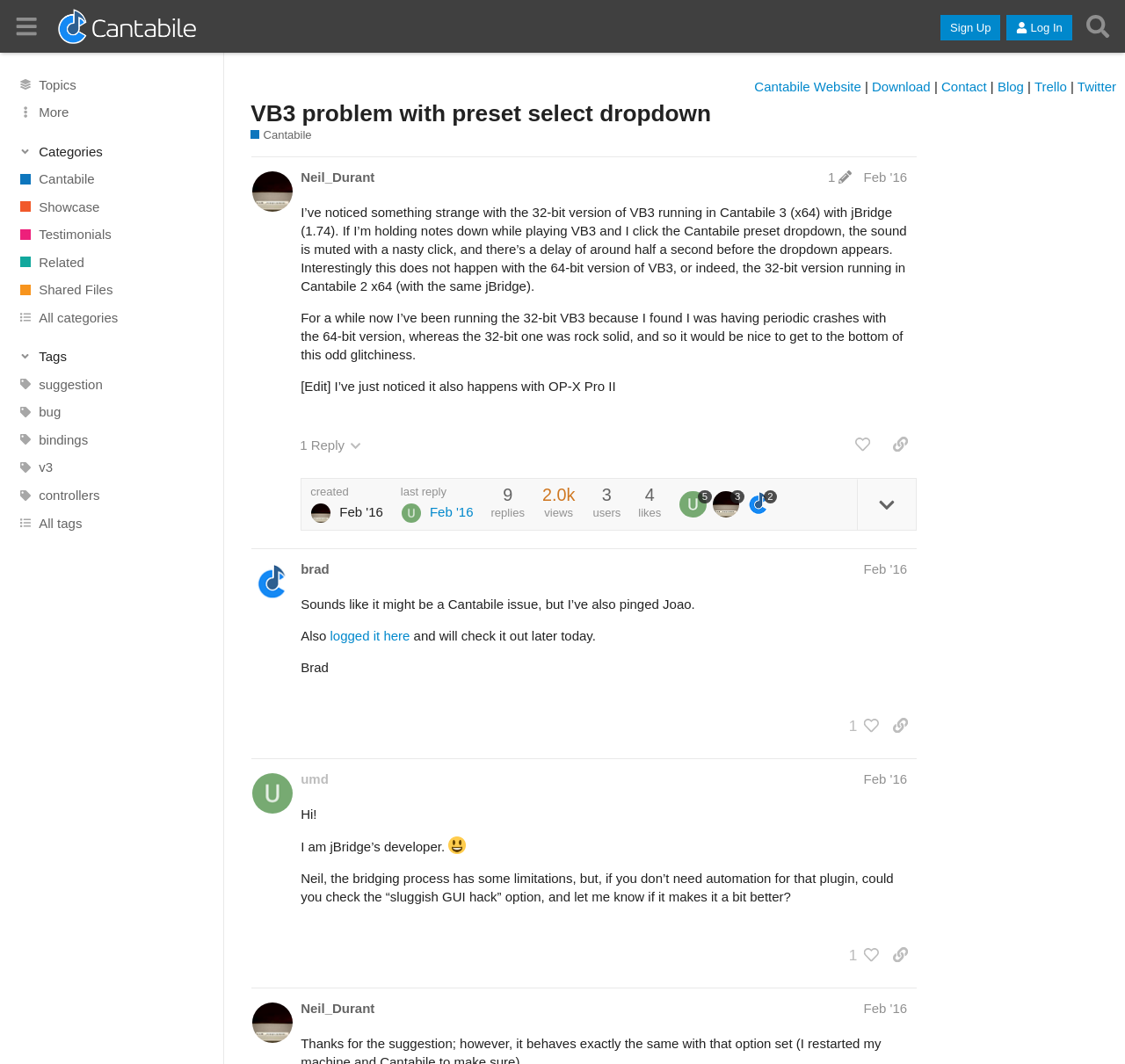How many replies are there to this post?
Please answer the question with as much detail as possible using the screenshot.

I found the answer by looking at the button element that says 'This post has 1 reply'.